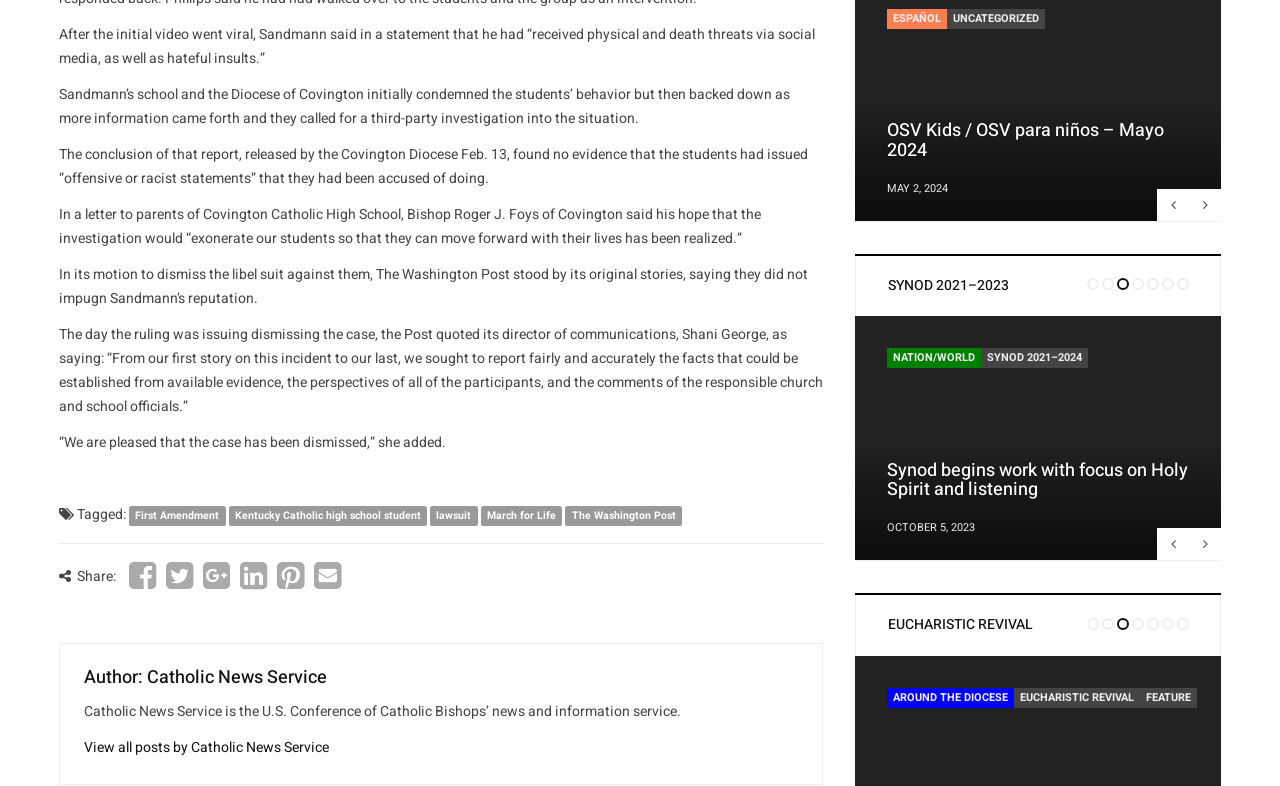Please identify the bounding box coordinates of where to click in order to follow the instruction: "View all posts by Catholic News Service".

[0.066, 0.936, 0.623, 0.967]